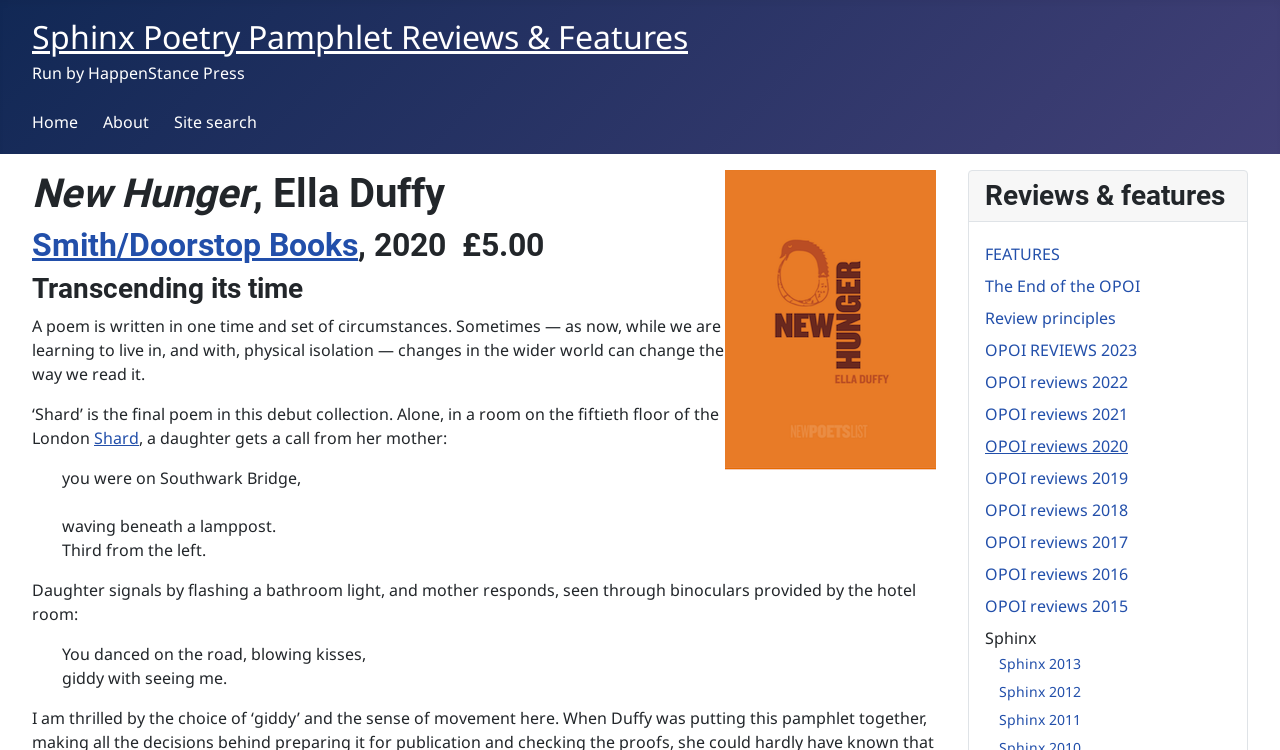What is the price of the poetry collection?
Based on the visual content, answer with a single word or a brief phrase.

£5.00